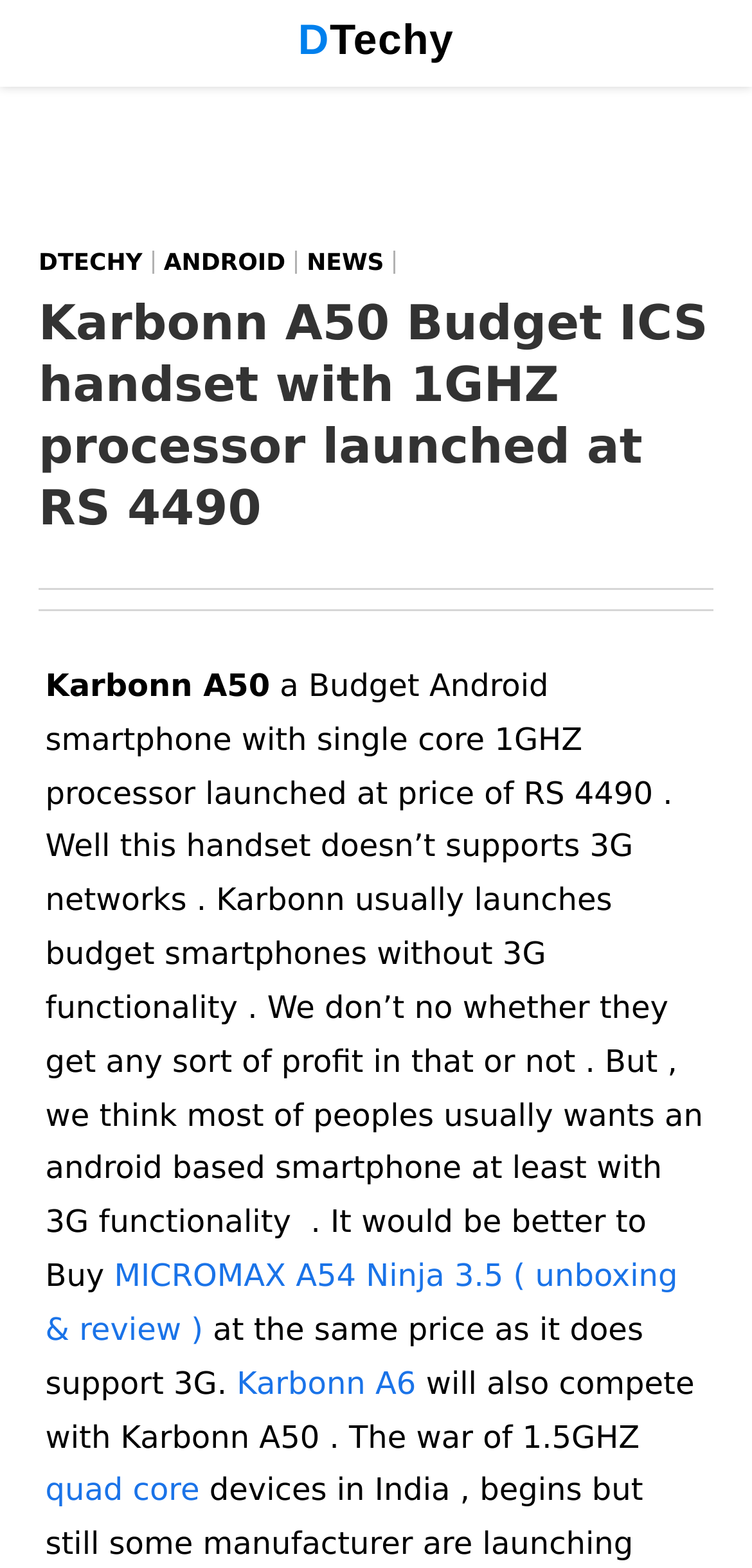Can you find and provide the title of the webpage?

Karbonn A50 Budget ICS handset with 1GHZ processor launched at RS 4490